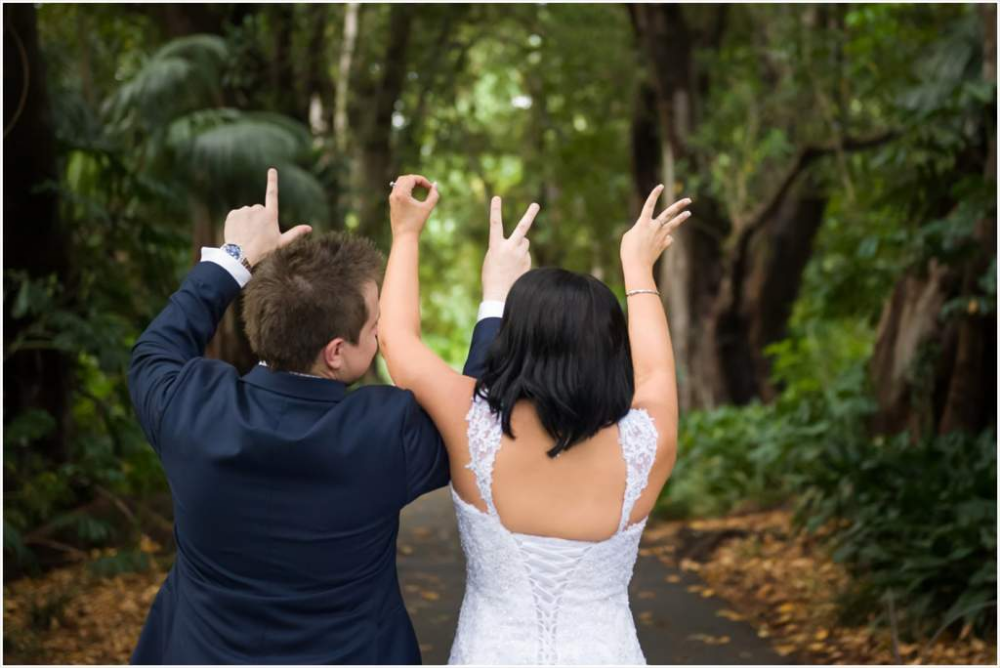Elaborate on all the key elements and details present in the image.

In this enchanting moment captured in Adelaide, a couple celebrates their wedding day amidst a lush, green backdrop. The groom, dressed in a classic navy suit, stands beside his bride, who radiates beauty in a stunning white lace gown. They playfully form letters with their hands, symbolizing the joyous occasion—perhaps an "L" for love and a "V" for victory. The serene surroundings, with vibrant foliage and dappled sunlight filtering through the trees, enhance the romance of the scene. This delightful image encapsulates the essence of love and happiness on Nicole and Jason's special day, beautifully photographed by Jade Norwood Photography.